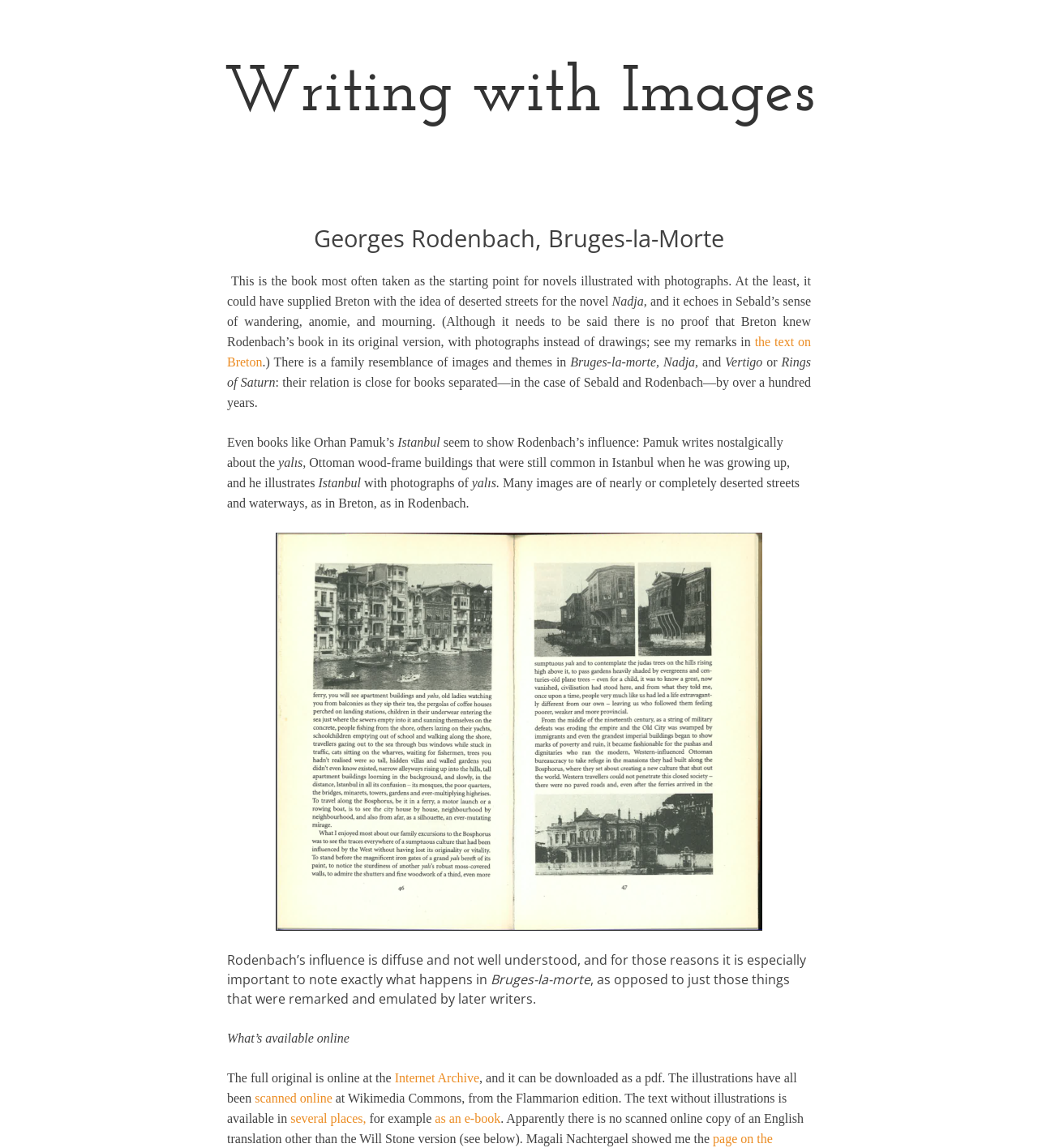What is the name of the writer who illustrates with photographs?
Look at the image and respond to the question as thoroughly as possible.

The writer who illustrates with photographs is Orhan Pamuk, as mentioned in the text 'Even books like Orhan Pamuk’s Istanbul seem to show Rodenbach’s influence: Pamuk writes nostalgically about the yalıs...'.